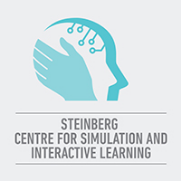Use a single word or phrase to answer the following:
What type of training is the Steinberg Centre dedicated to?

Medical and clinical